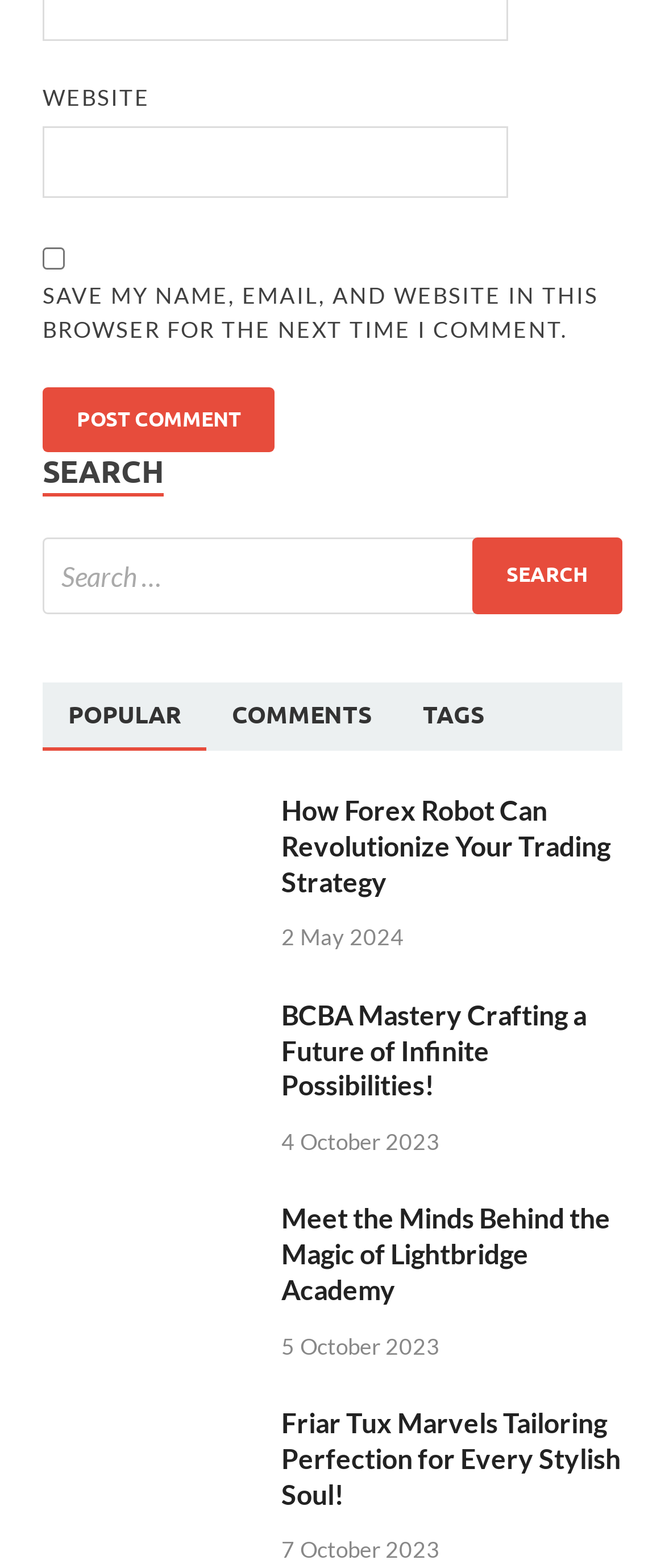Determine the bounding box coordinates for the area that should be clicked to carry out the following instruction: "Post a comment".

[0.064, 0.247, 0.413, 0.289]